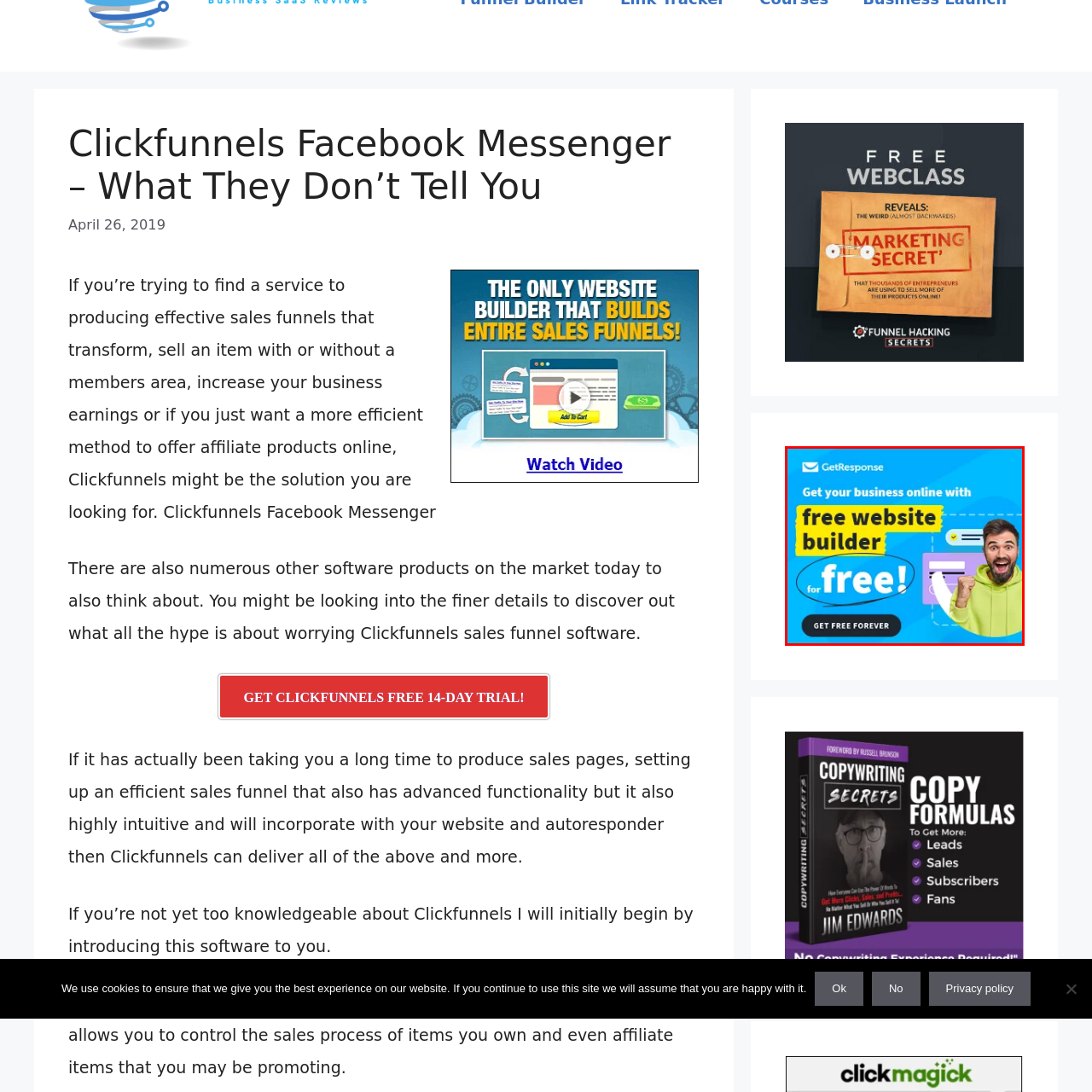What is the main message of the image?
Inspect the image inside the red bounding box and provide a detailed answer drawing from the visual content.

The image is promoting the GetResponse website builder, and the bold text emphasizes the offer, suggesting that viewers can get their business online with a free website builder, which is the main message of the image.